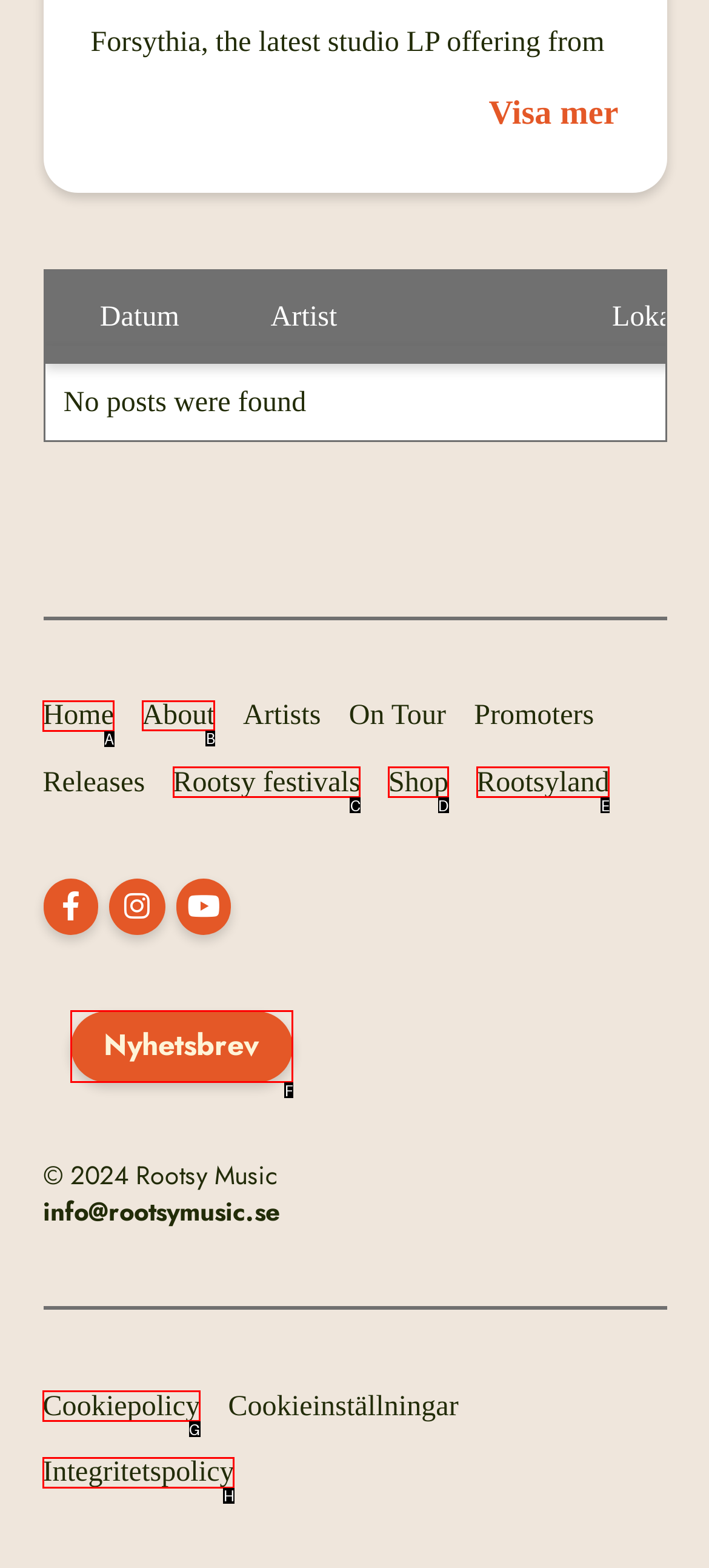Choose the letter of the option that needs to be clicked to perform the task: Click on the 'About' link. Answer with the letter.

B